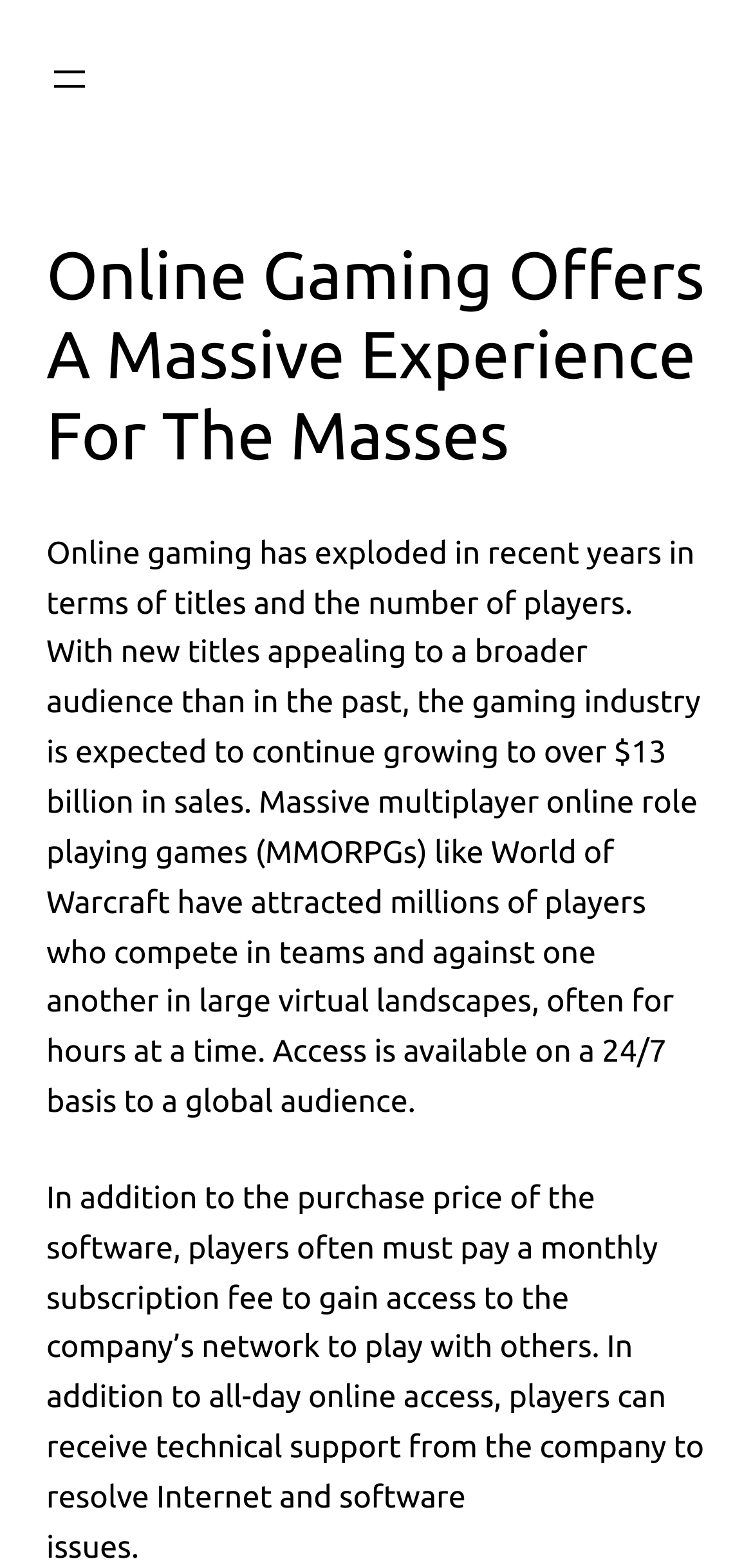Using the description: "aria-label="Open menu"", determine the UI element's bounding box coordinates. Ensure the coordinates are in the format of four float numbers between 0 and 1, i.e., [left, top, right, bottom].

[0.062, 0.035, 0.123, 0.065]